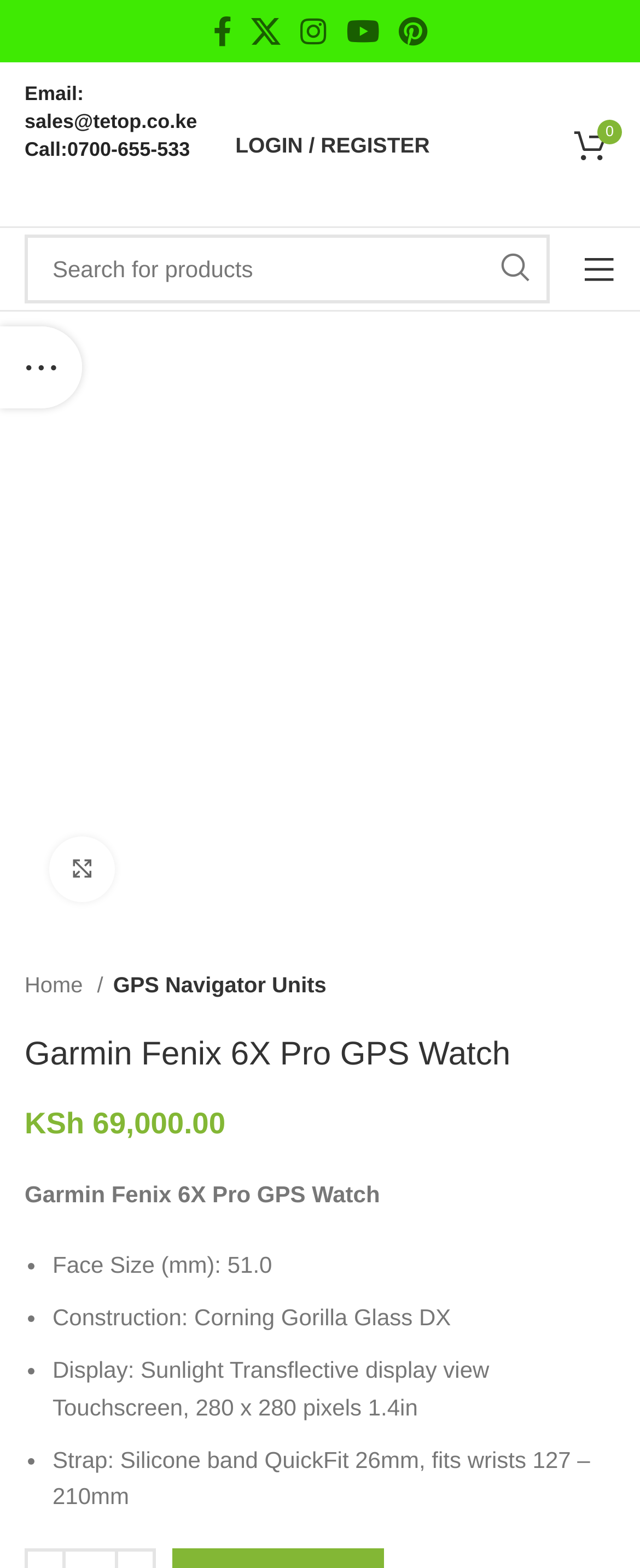Could you find the bounding box coordinates of the clickable area to complete this instruction: "Login or register"?

[0.342, 0.071, 0.697, 0.113]